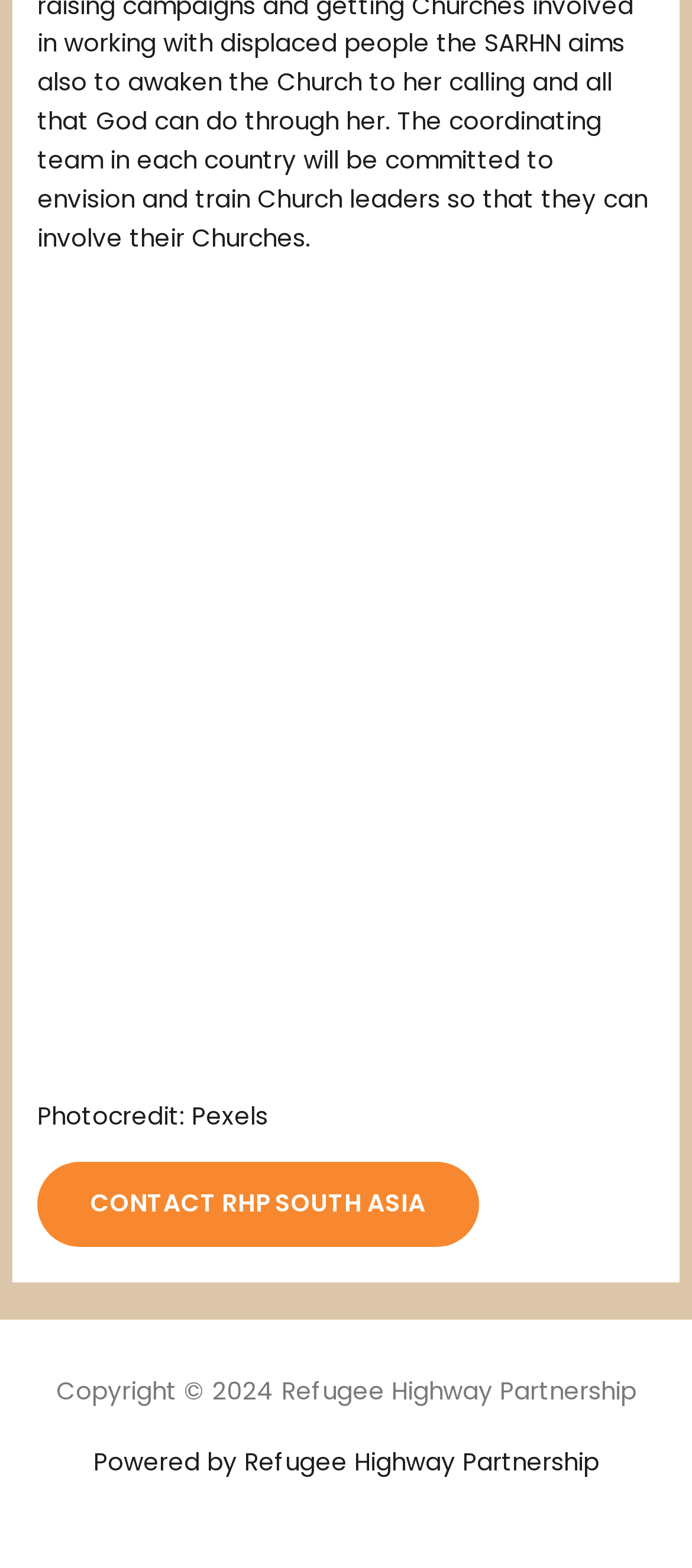What is the purpose of the CONTACT RHP SOUTH ASIA text?
Kindly answer the question with as much detail as you can.

I inferred the purpose of the 'CONTACT RHP SOUTH ASIA' text by its location and content. It is likely a call-to-action or a way to get in touch with the organization, Refugee Highway Partnership, in the South Asia region.